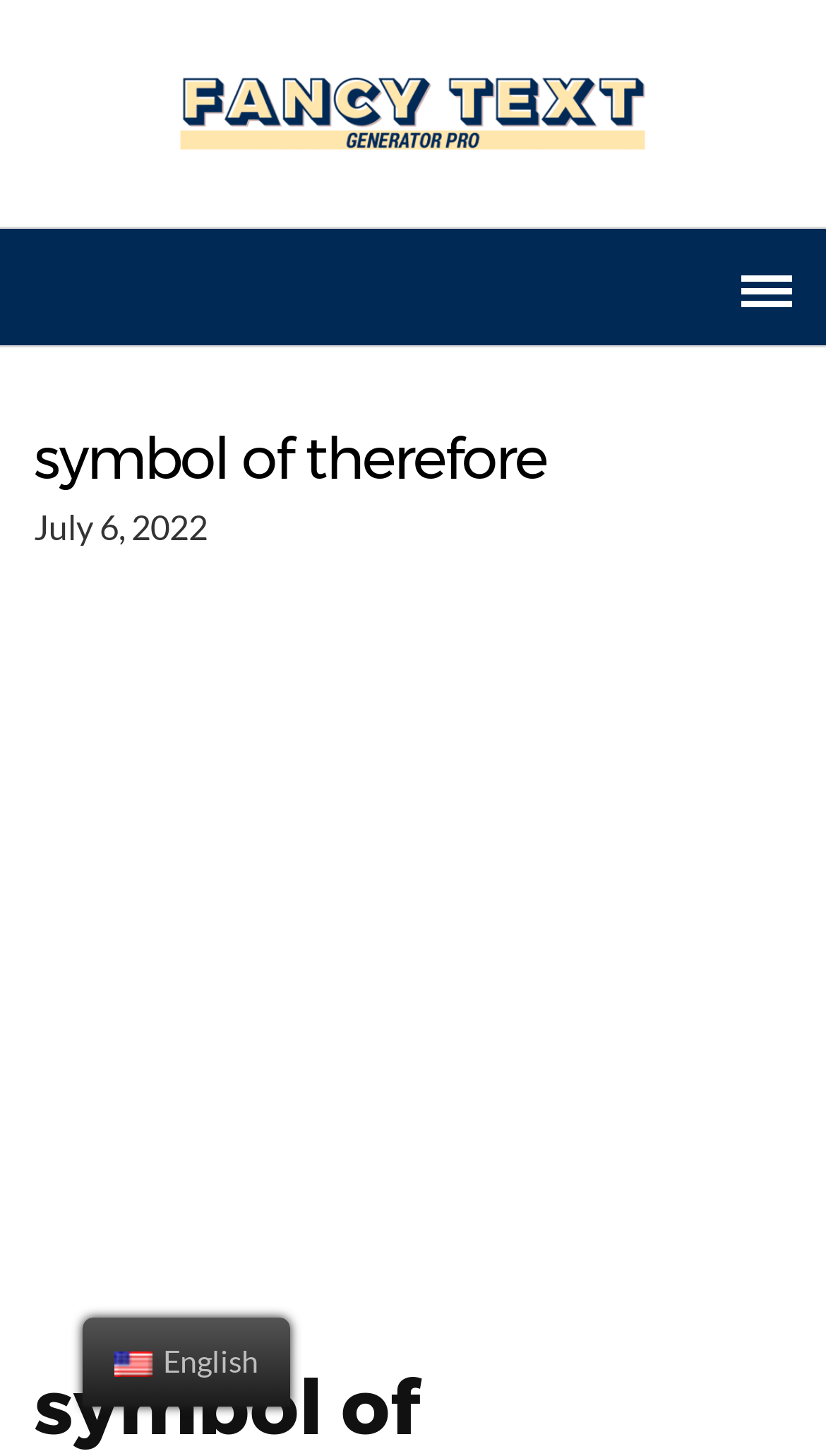What language is the webpage currently set to?
Based on the image content, provide your answer in one word or a short phrase.

English